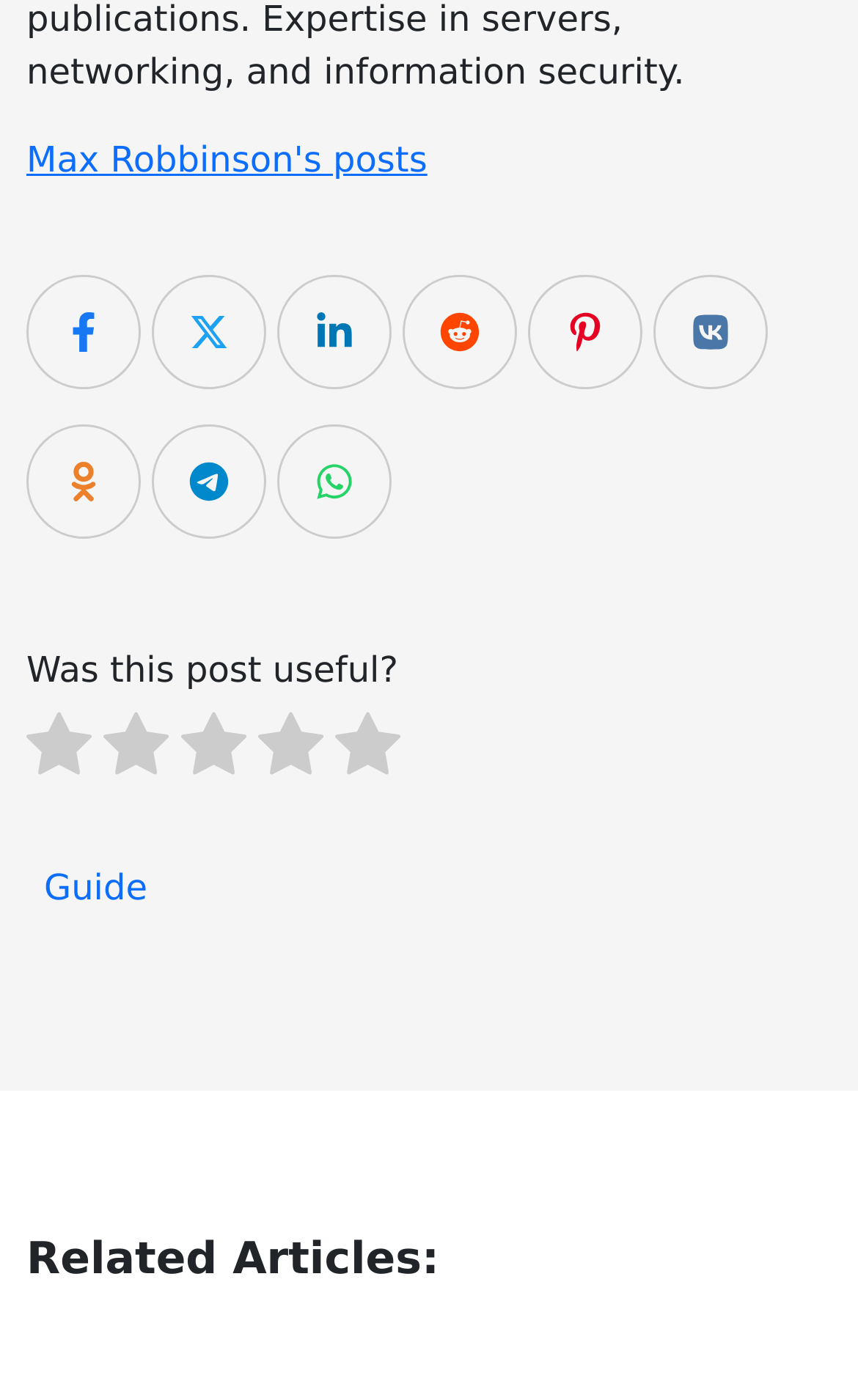Pinpoint the bounding box coordinates of the clickable area necessary to execute the following instruction: "View the guide". The coordinates should be given as four float numbers between 0 and 1, namely [left, top, right, bottom].

[0.051, 0.62, 0.172, 0.649]